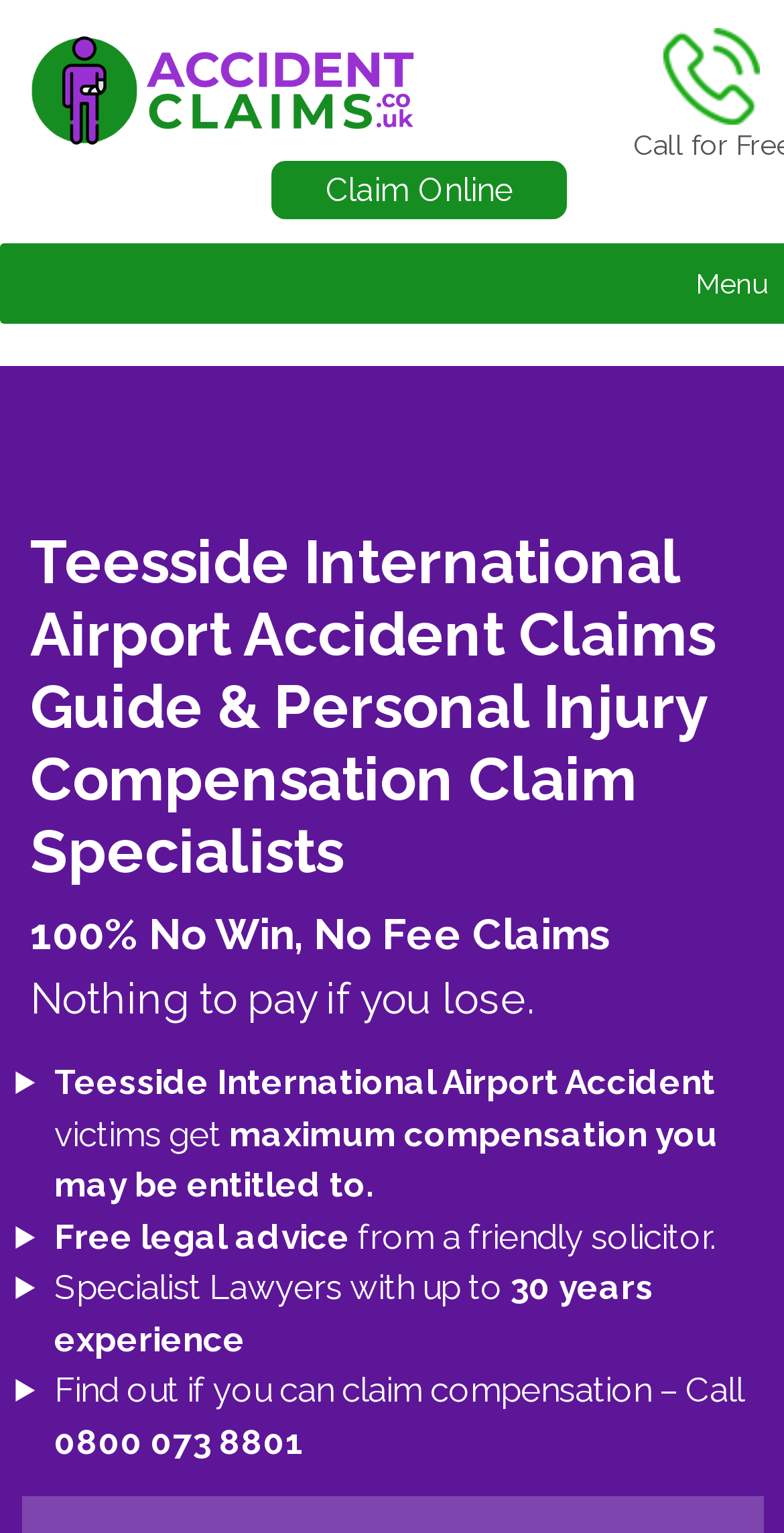Provide an in-depth caption for the webpage.

The webpage is about Teesside International Airport accident claims and personal injury compensation. At the top left corner, there is a logo of Accident Claims, accompanied by a "Call me Back" image. On the top right corner, there is a "Claim Online" link and a "Menu" button. 

Below the logo, there is a heading that reads "Teesside International Airport Accident Claims Guide & Personal Injury Compensation Claim Specialists". Underneath the heading, there is a section highlighting the benefits of the service, including "100% No Win, No Fee Claims" and "Nothing to pay if you lose." 

The main content of the webpage is divided into four sections, each marked with a list marker (▸). The first section discusses Teesside International Airport accidents and the maximum compensation victims may be entitled to. The second section offers free legal advice from a friendly solicitor. The third section highlights the experience of the specialist lawyers, with up to 30 years of experience. The fourth section encourages visitors to find out if they can claim compensation and provides a phone number to call.